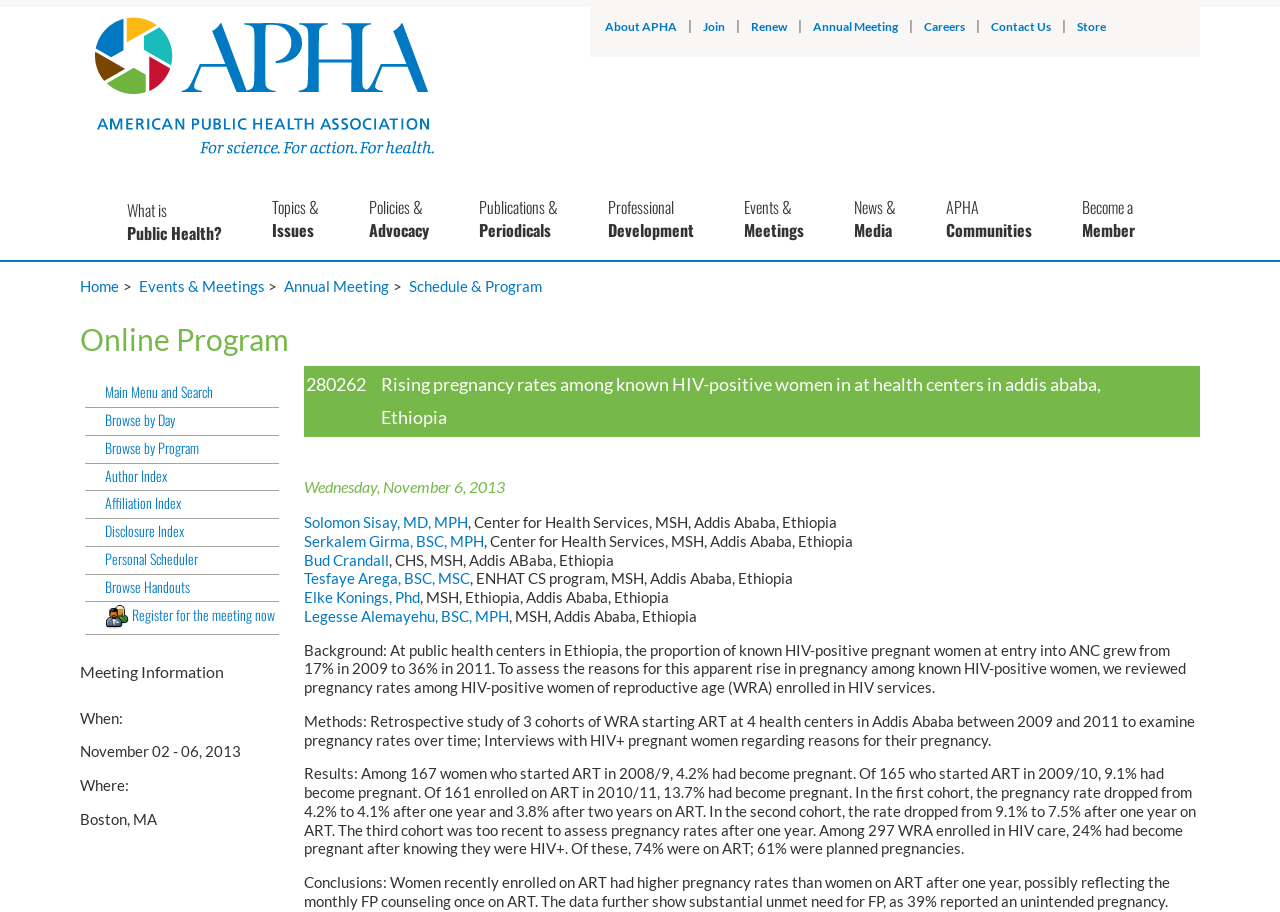What is the title of the event?
Respond with a short answer, either a single word or a phrase, based on the image.

141st APHA Annual Meeting and Exposition